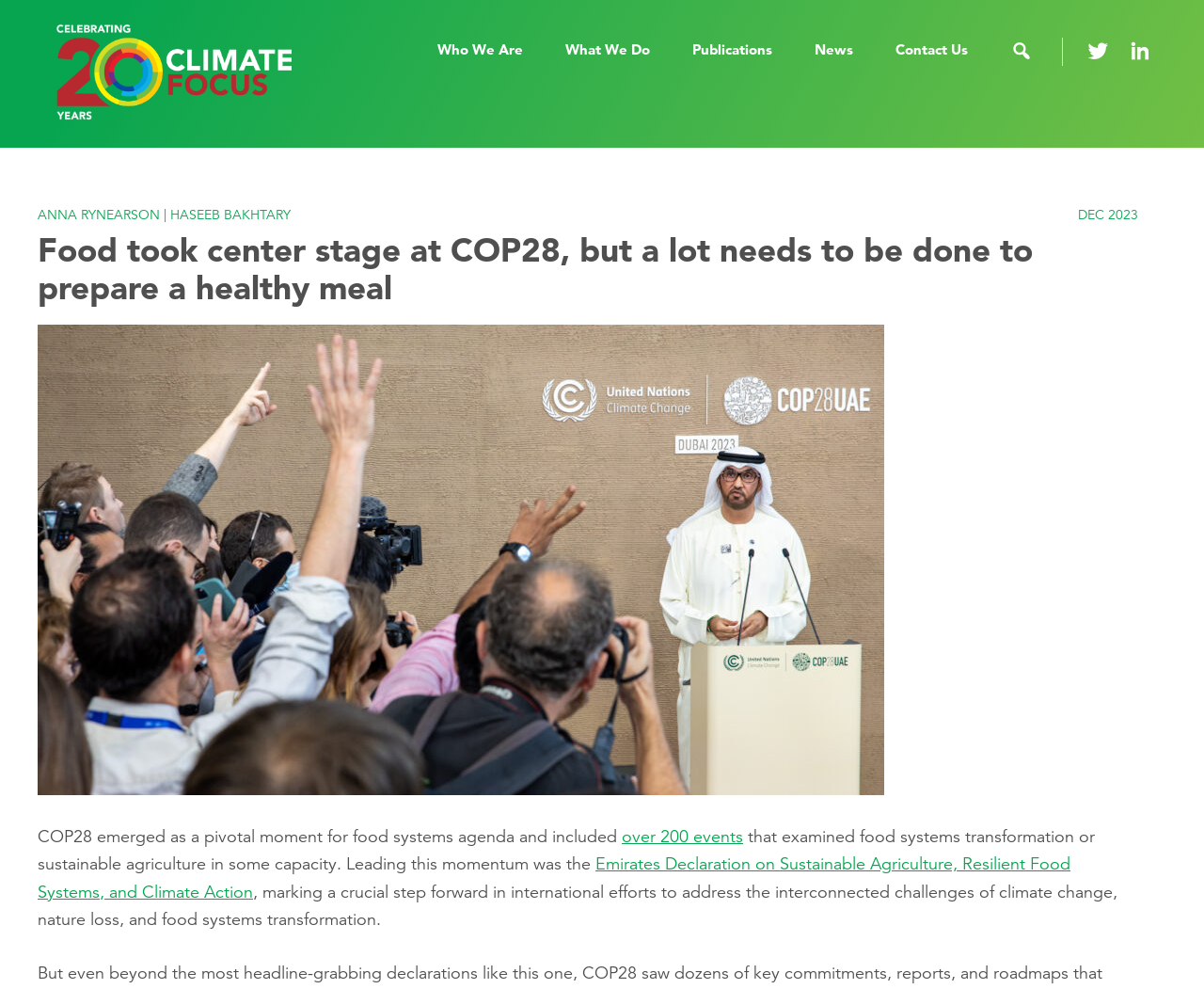What is the name of the declaration marking a crucial step forward in international efforts?
Using the picture, provide a one-word or short phrase answer.

Emirates Declaration